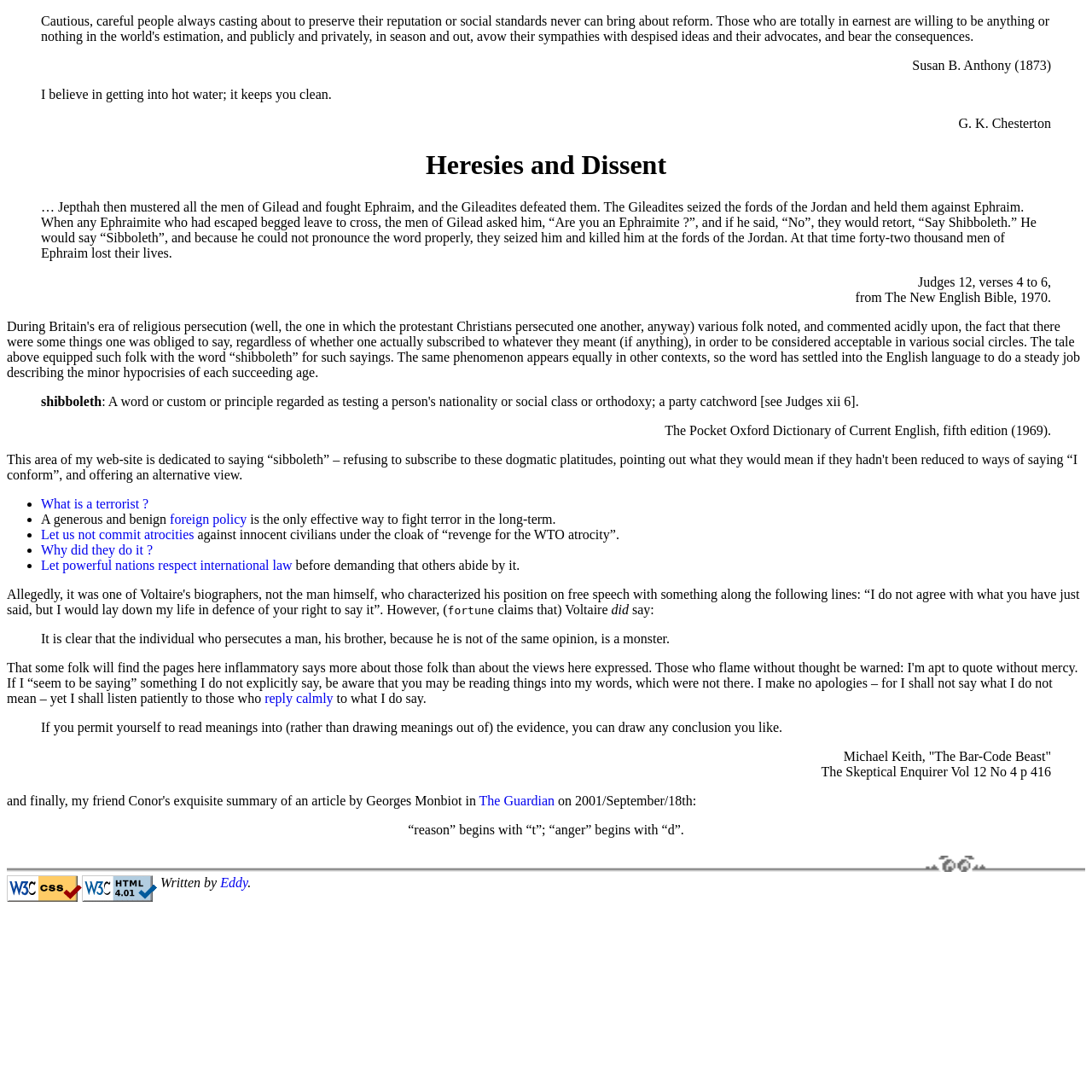Can you pinpoint the bounding box coordinates for the clickable element required for this instruction: "click the link 'What is a terrorist?'"? The coordinates should be four float numbers between 0 and 1, i.e., [left, top, right, bottom].

[0.038, 0.455, 0.136, 0.468]